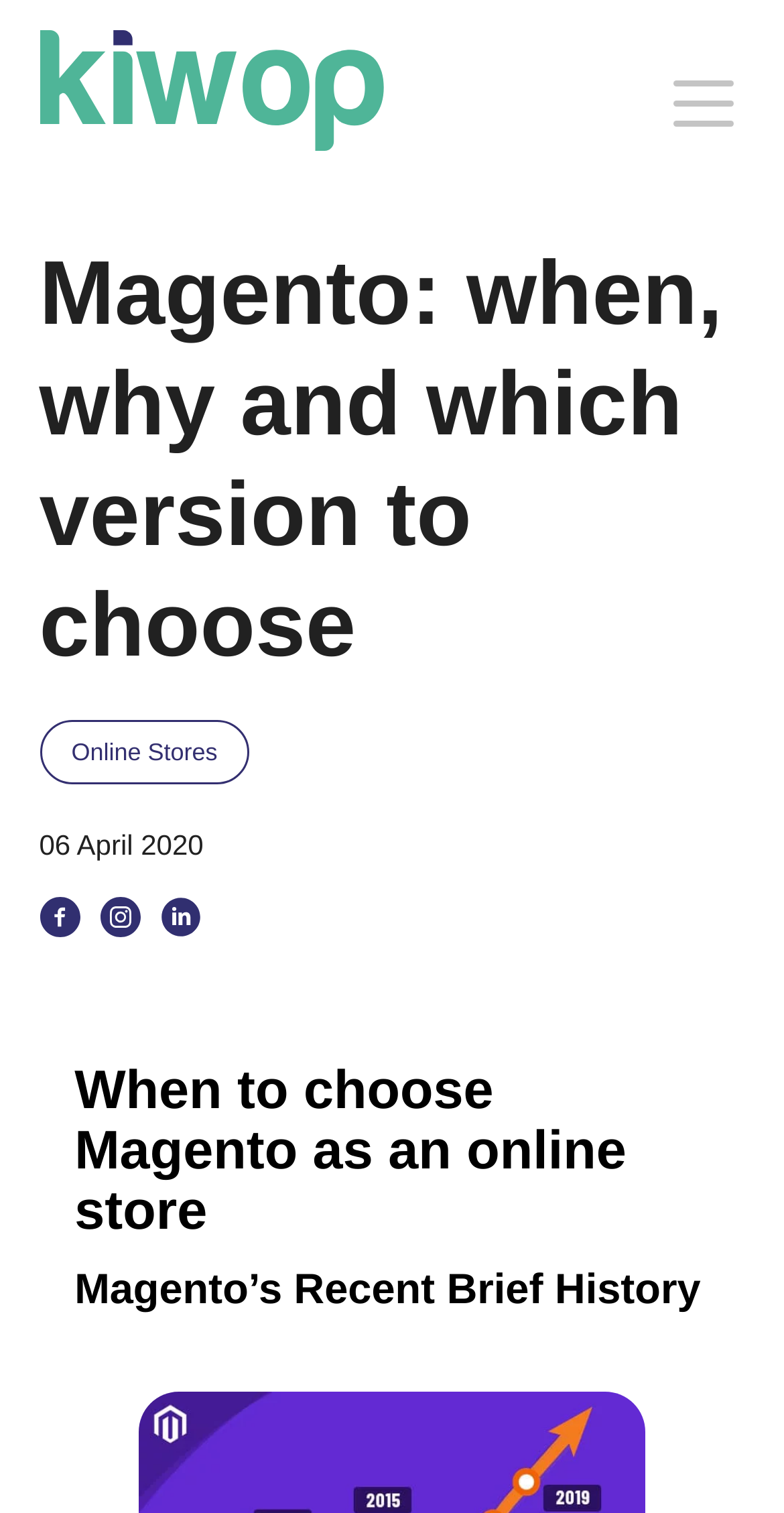Give a detailed overview of the webpage's appearance and contents.

The webpage is about Magento, an eCommerce platform, and it appears to be a blog post or article. At the top, there is a logo of "Kiwop" accompanied by a link, situated at the top-left corner of the page. Next to the logo, there is a button labeled "boton". 

The main title of the page, "Magento: when, why and which version to choose", is prominently displayed in the top section of the page. Below the title, there is a section that indicates the post is categorized under "Online Stores" and was published on "06 April 2020". 

On the same line as the publication date, there are three social media sharing links, namely Facebook, Instagram, and LinkedIn, each accompanied by a small icon. These links are aligned horizontally and are positioned at the top-right corner of the page.

The main content of the page is divided into two sections, each with its own heading. The first section is titled "When to choose Magento as an online store" and the second section is titled "Magento’s Recent Brief History". These sections are positioned below the top section, with the first section starting roughly at the middle of the page and the second section starting towards the bottom of the page.